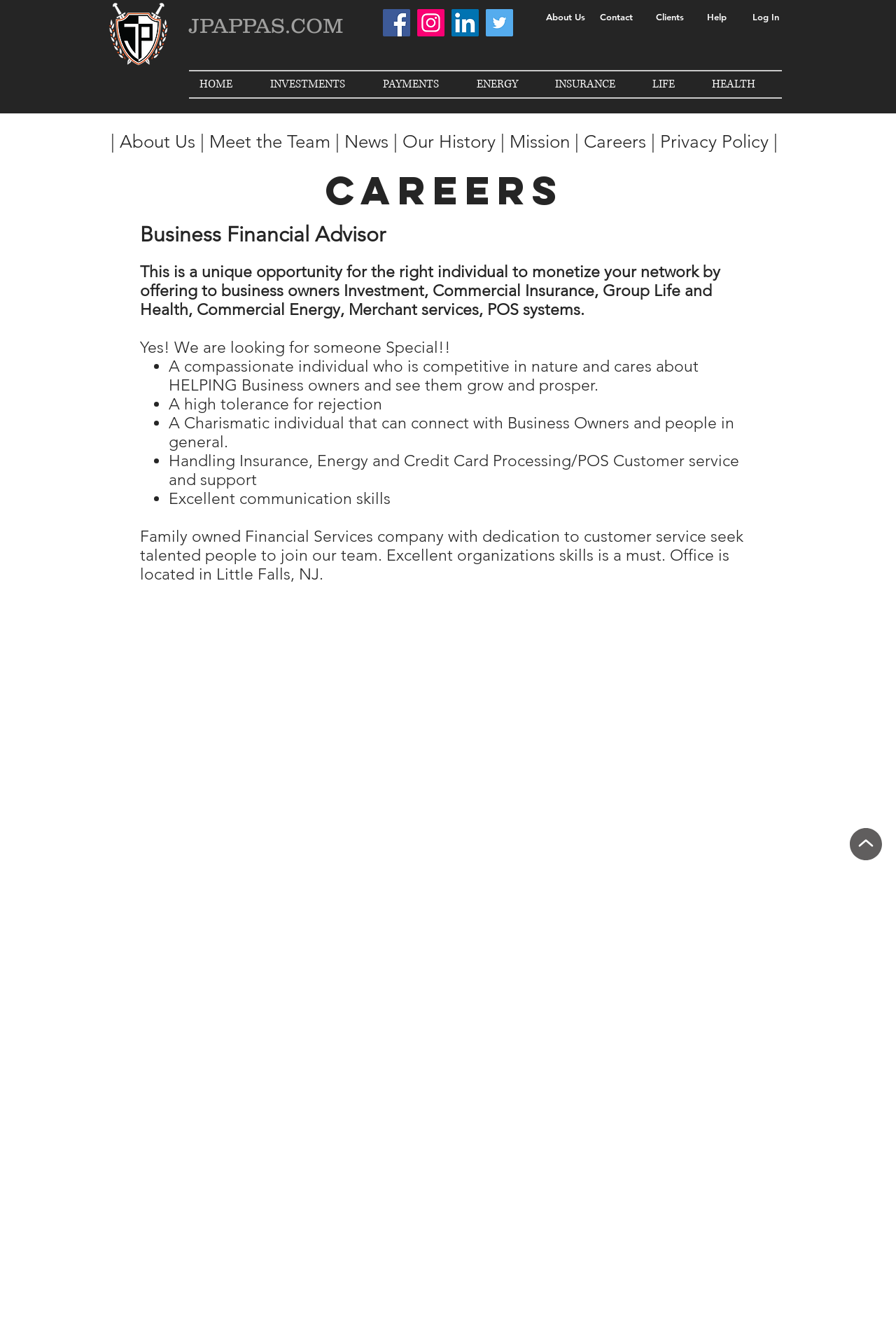Elaborate on the information and visuals displayed on the webpage.

The webpage appears to be a careers page for a financial services company, JPAPPAS. At the top left corner, there is a logo of JPAPPAS, and next to it, the company name "JPAPPAS.COM" is displayed prominently. Below the logo, there is a social bar with links to the company's social media profiles, including Facebook, Instagram, LinkedIn, and Twitter.

To the right of the social bar, there are several links to other pages on the website, including "About Us", "Contact", "Clients", "Help", and "Log In". Below these links, there is a navigation menu with links to various sections of the website, including "HOME", "INVESTMENTS", "PAYMENTS", "ENERGY", "INSURANCE", "LIFE", and "HEALTH".

The main content of the page is focused on a career opportunity for a Business Financial Advisor. There is a heading that reads "careers" and a brief description of the job opportunity. The job description is divided into several paragraphs, with bullet points highlighting the required skills and qualities, including being a compassionate and competitive individual, having a high tolerance for rejection, being charismatic, and having excellent communication skills.

The job description also mentions that the company is a family-owned financial services company with a dedication to customer service, and that the office is located in Little Falls, NJ. At the bottom right corner of the page, there is an "arrow up" icon, which may be used to scroll back to the top of the page.